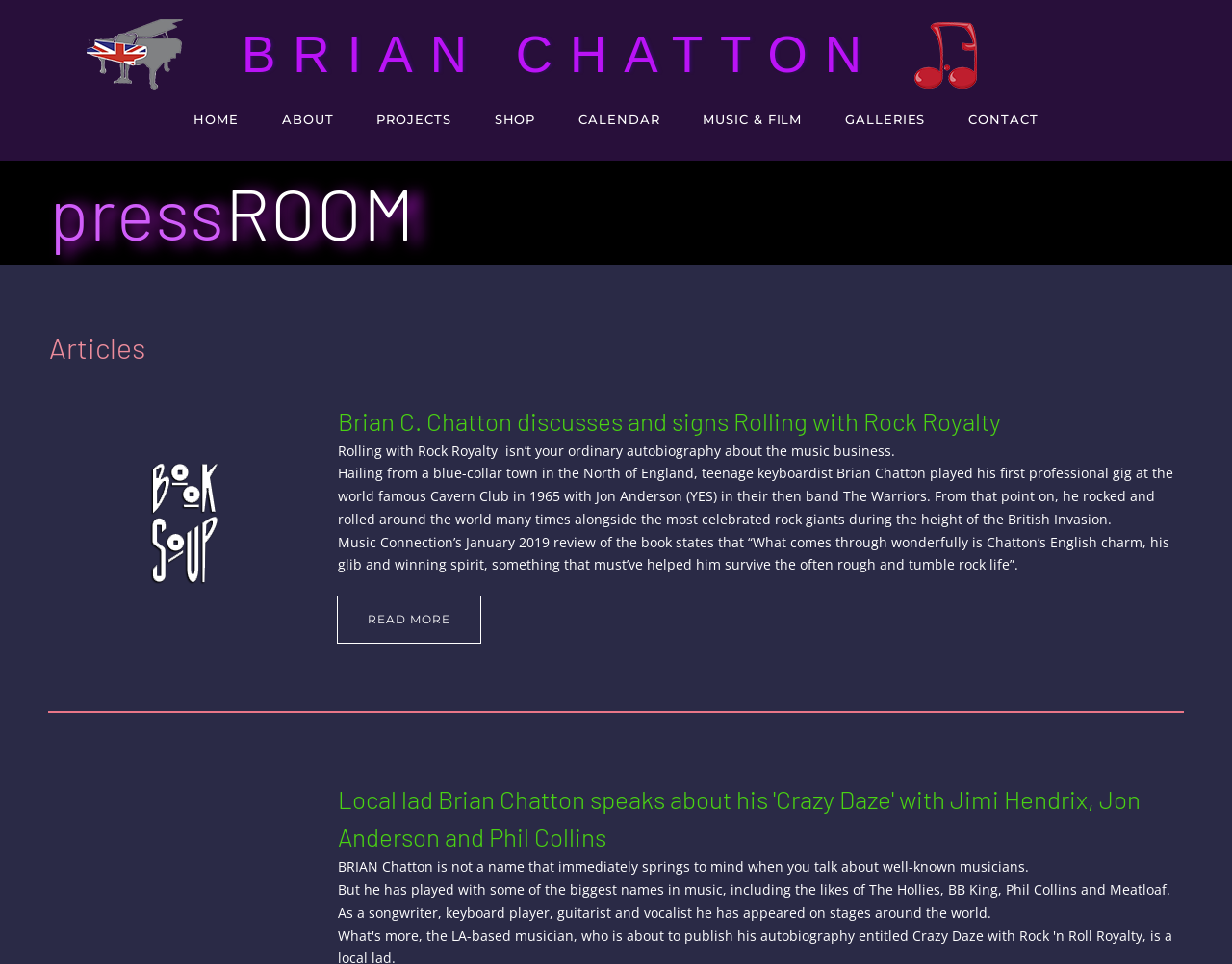Determine the bounding box coordinates of the clickable area required to perform the following instruction: "check the calendar". The coordinates should be represented as four float numbers between 0 and 1: [left, top, right, bottom].

[0.47, 0.116, 0.535, 0.147]